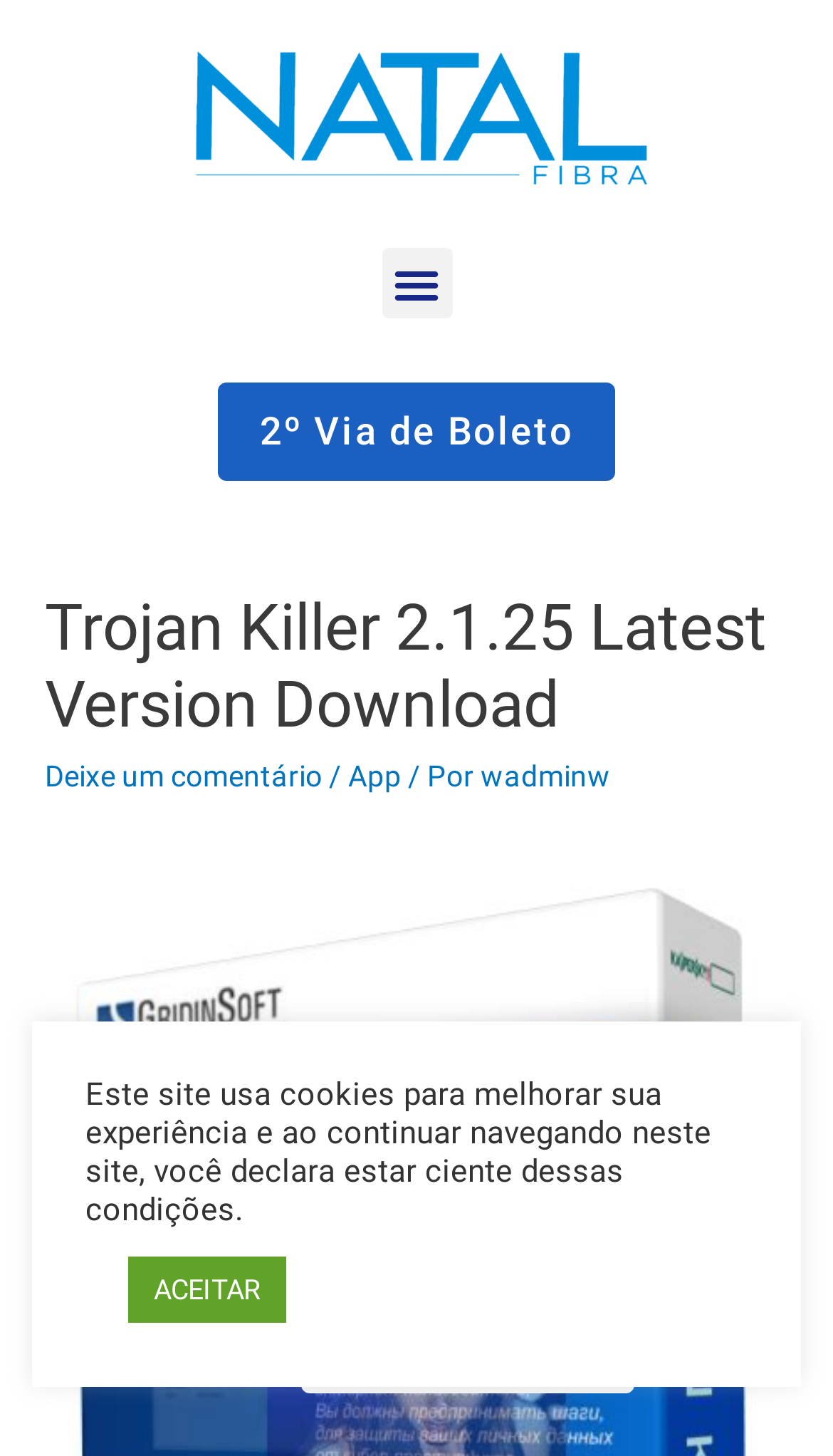What is the name of the author or publisher?
From the screenshot, provide a brief answer in one word or phrase.

wadminw